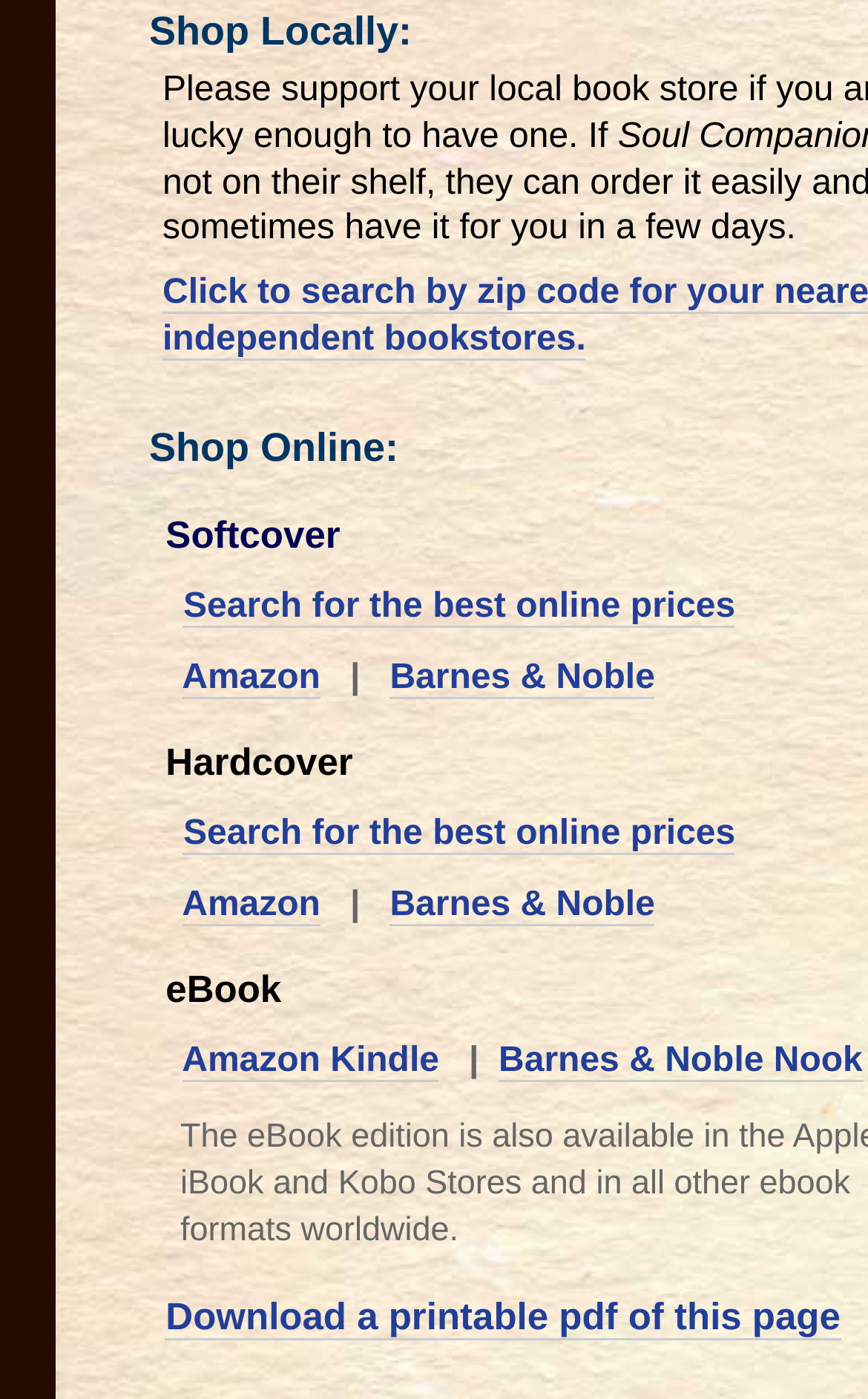Please provide the bounding box coordinates for the element that needs to be clicked to perform the instruction: "Search for the best online prices". The coordinates must consist of four float numbers between 0 and 1, formatted as [left, top, right, bottom].

[0.211, 0.582, 0.847, 0.611]